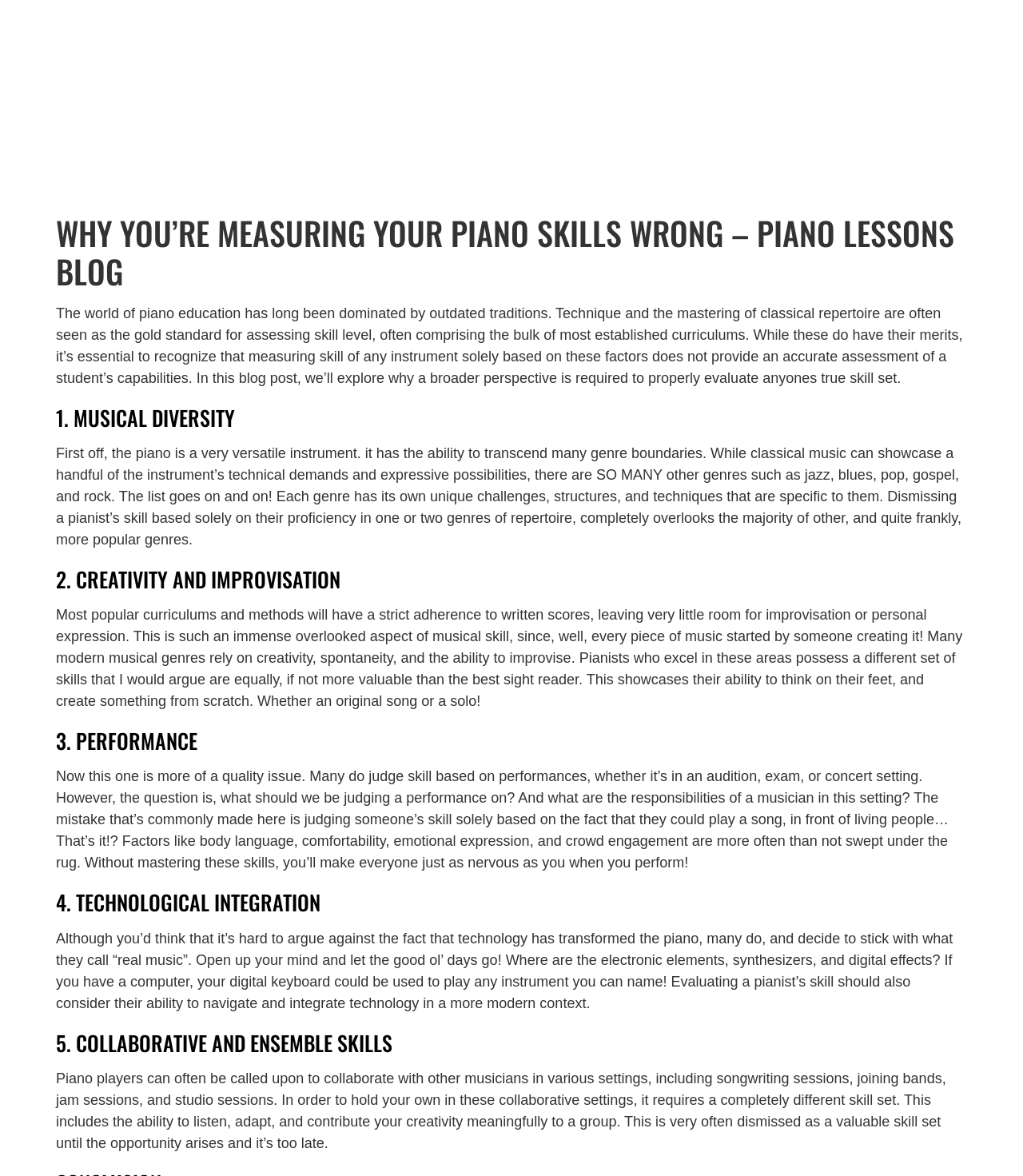Given the description of the UI element: "Contact", predict the bounding box coordinates in the form of [left, top, right, bottom], with each value being a float between 0 and 1.

[0.862, 0.045, 0.939, 0.074]